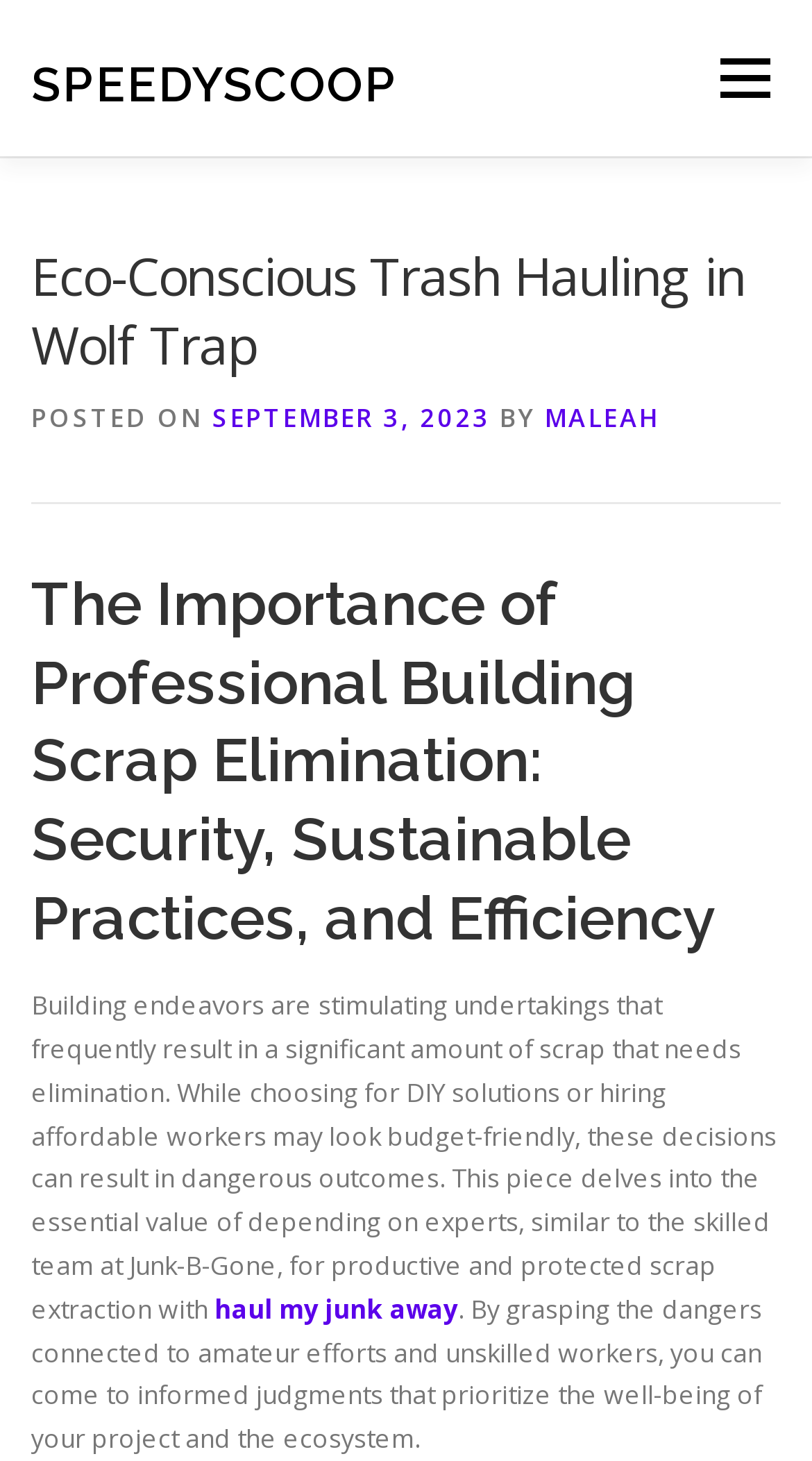What is the topic of the latest article?
Please give a detailed answer to the question using the information shown in the image.

The topic of the latest article can be found in the heading that says 'The Importance of Professional Building Scrap Elimination: Security, Sustainable Practices, and Efficiency'. This heading is located below the title of the webpage and indicates the topic of the article.